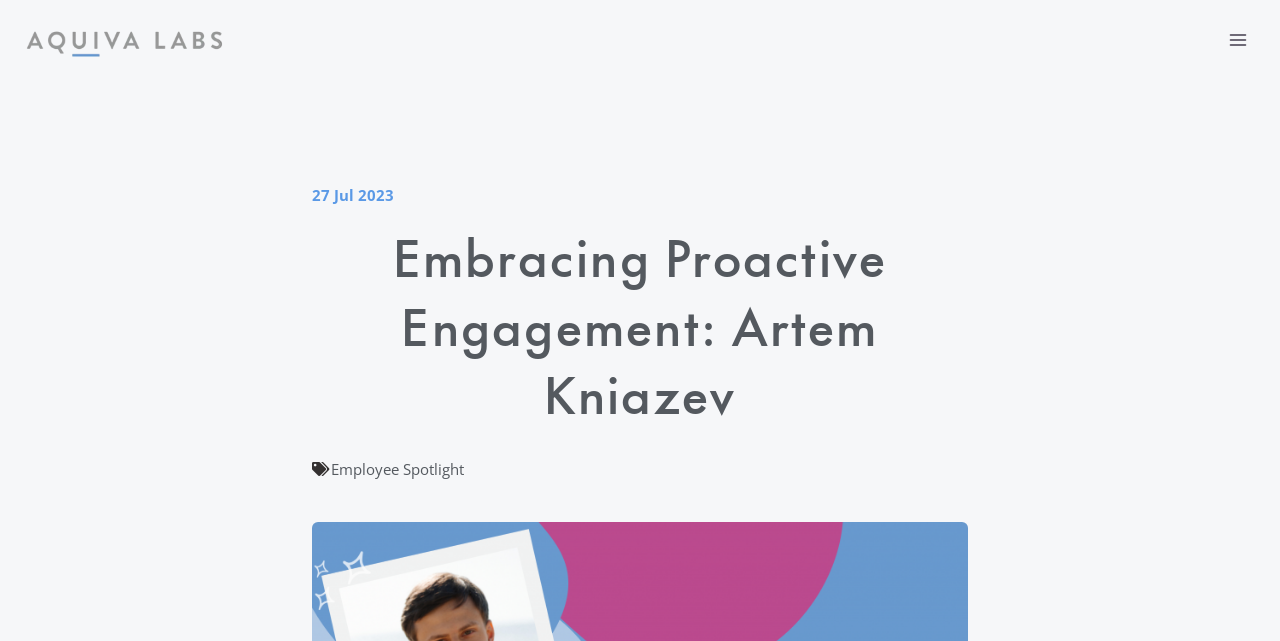Can you give a comprehensive explanation to the question given the content of the image?
What is the name of the company in the logo?

I inferred this by looking at the image element with the description 'Aquiva Labs' and its corresponding link element with the same description, which suggests that it is a logo of the company Aquiva Labs.